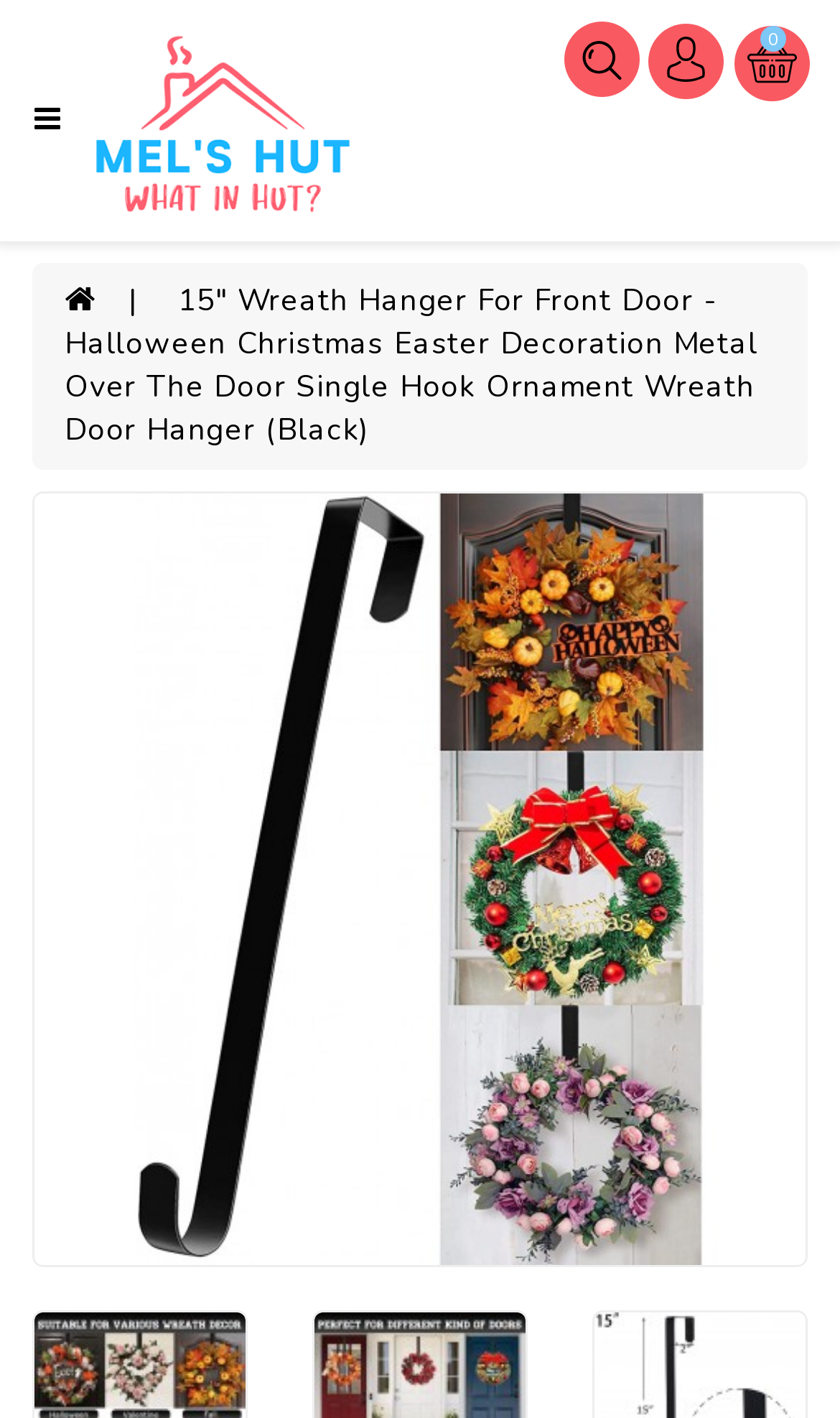Locate the heading on the webpage and return its text.

15" Wreath Hanger For Front Door - Halloween Christmas Easter Decoration Metal Over The Door Single Hook Ornament Wreath Door Hanger (Black)